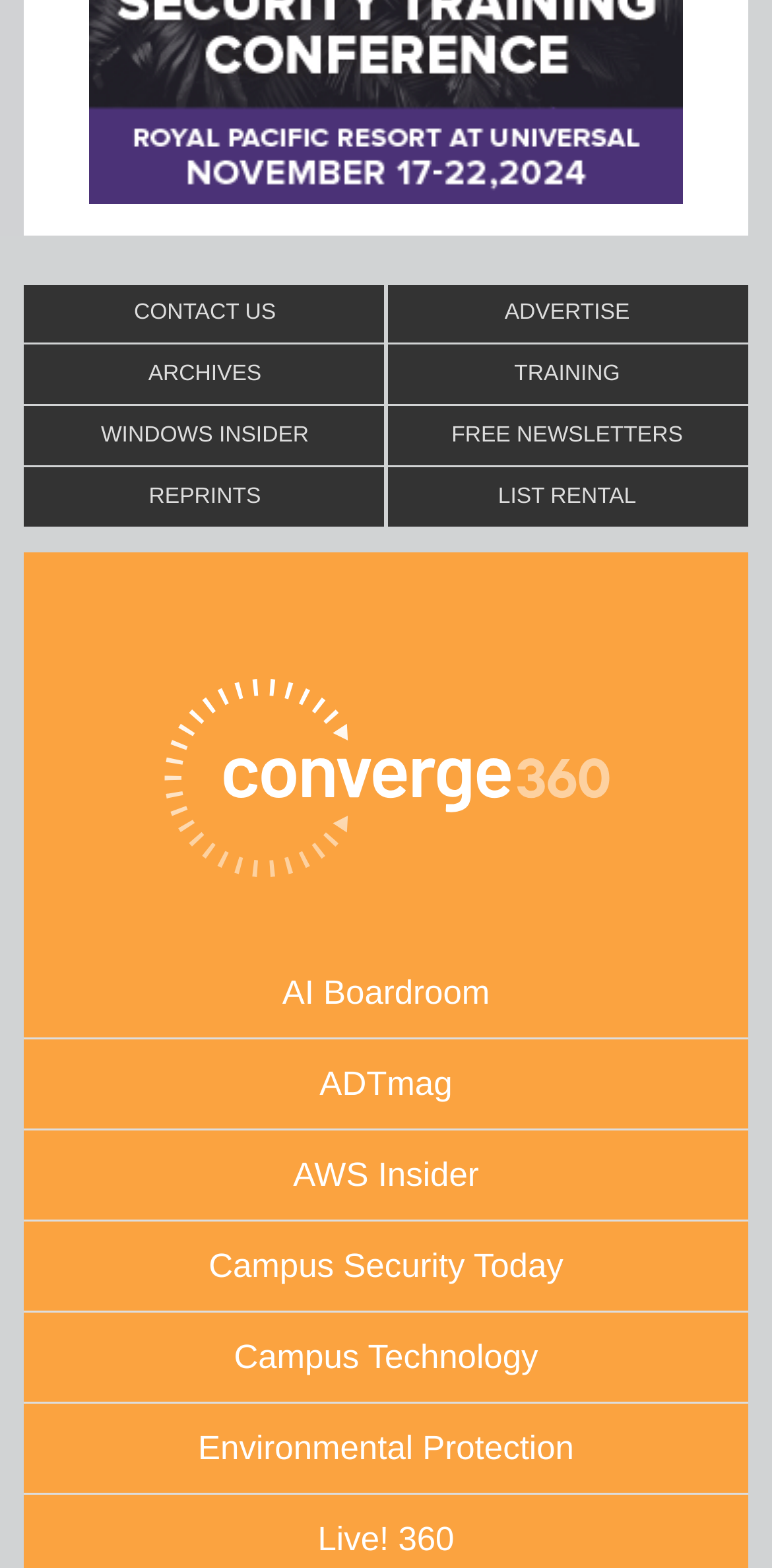Find the bounding box coordinates for the element that must be clicked to complete the instruction: "view archives". The coordinates should be four float numbers between 0 and 1, indicated as [left, top, right, bottom].

[0.031, 0.22, 0.5, 0.258]